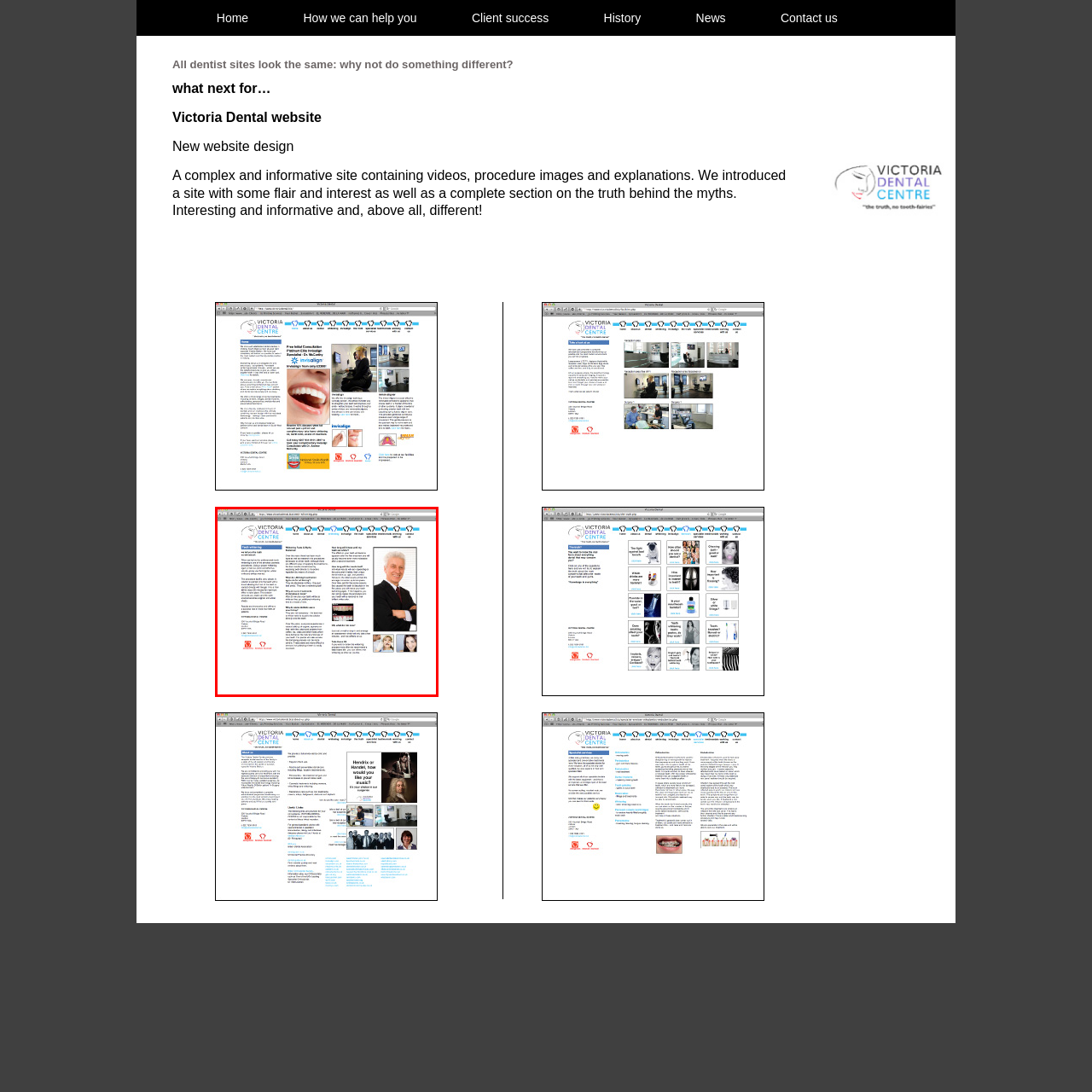Give an in-depth explanation of the image captured within the red boundary.

The image features a professional dental website design, specifically for the Victoria Dental Centre. On the right side of the page, a smiling male dentist stands confidently with his arms crossed, conveying approachability and professionalism. His light hair and well-groomed appearance reflect the values of the dental practice. The left side of the webpage provides informative content about the services offered, including dental procedures and patient care, alongside a welcoming message from the team. The overall layout is clean and user-friendly, emphasizing both aesthetics and functionality to attract potential clients.